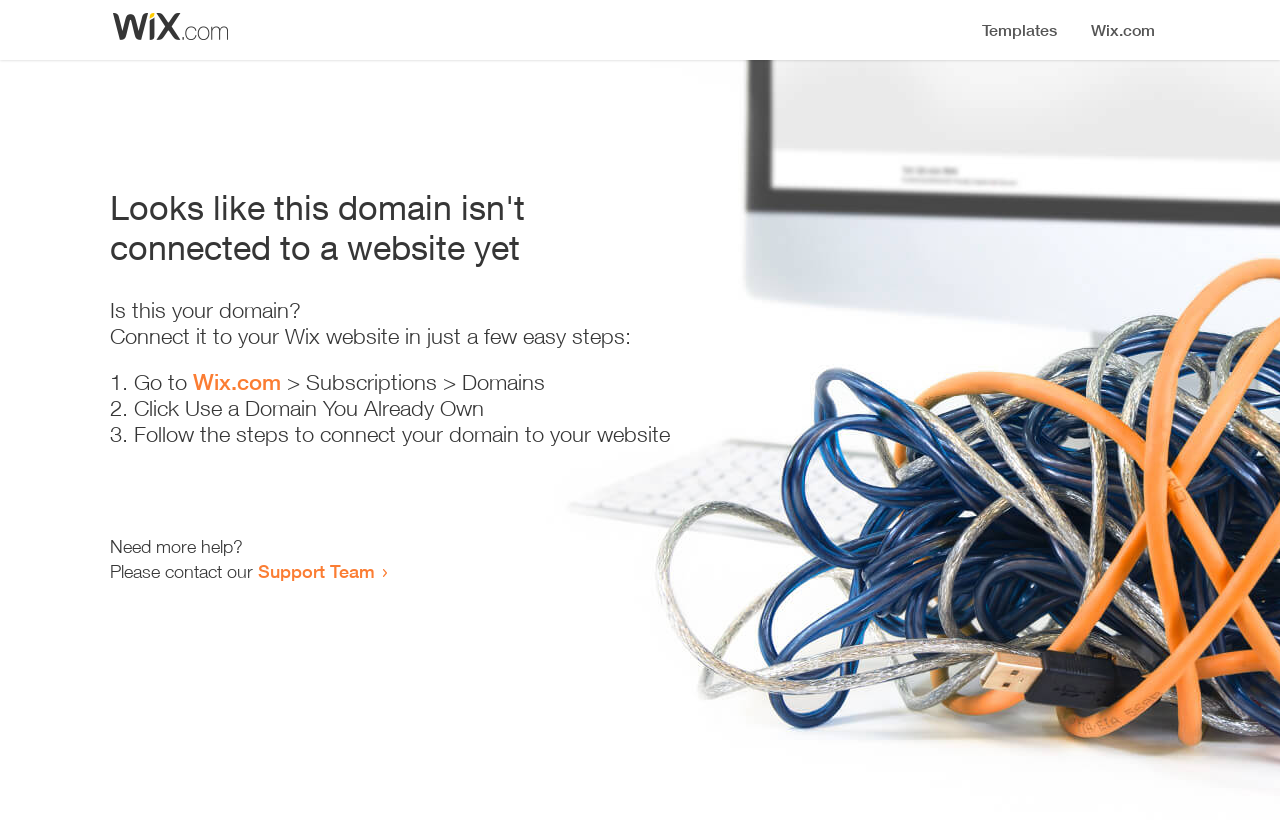What is the website where you can connect your domain?
Give a one-word or short phrase answer based on the image.

Wix.com